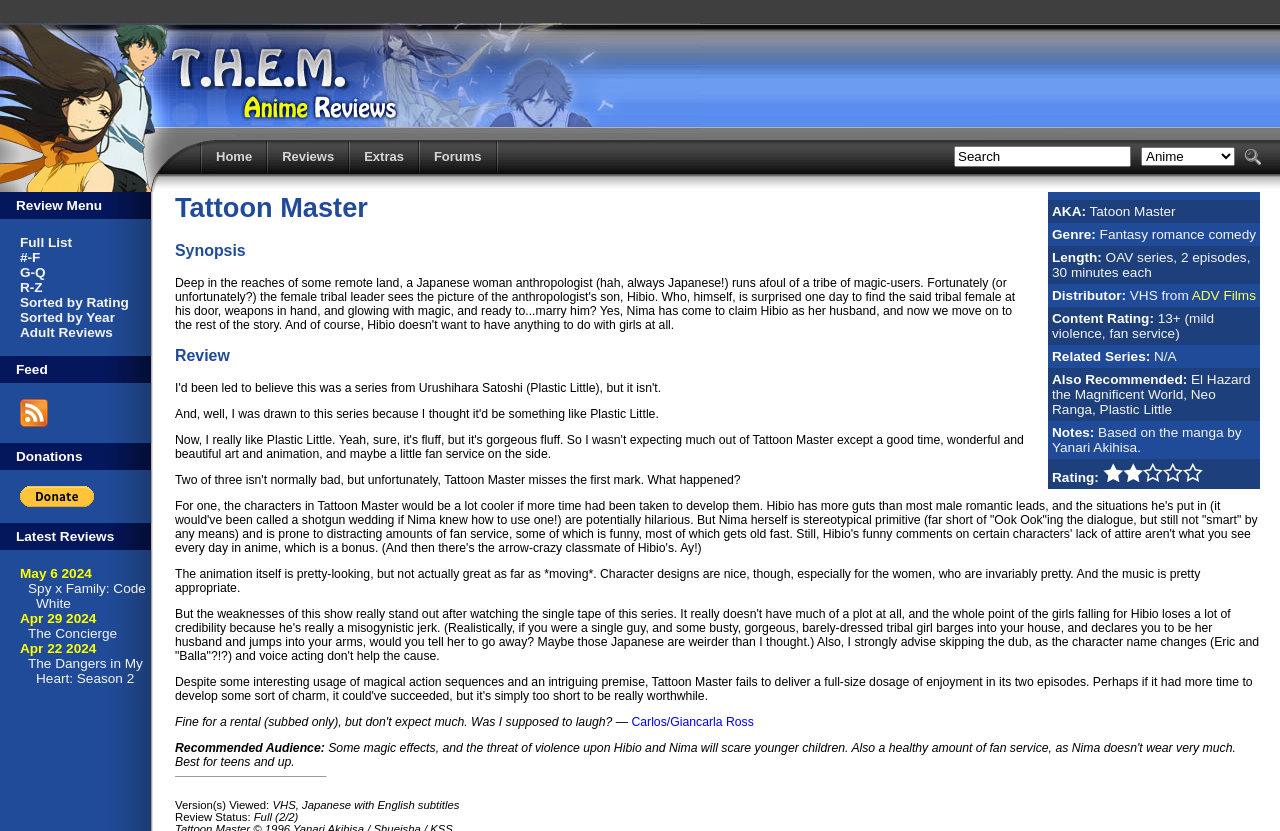Please identify the bounding box coordinates of the element I should click to complete this instruction: 'Search for anime'. The coordinates should be given as four float numbers between 0 and 1, like this: [left, top, right, bottom].

[0.745, 0.176, 0.884, 0.201]